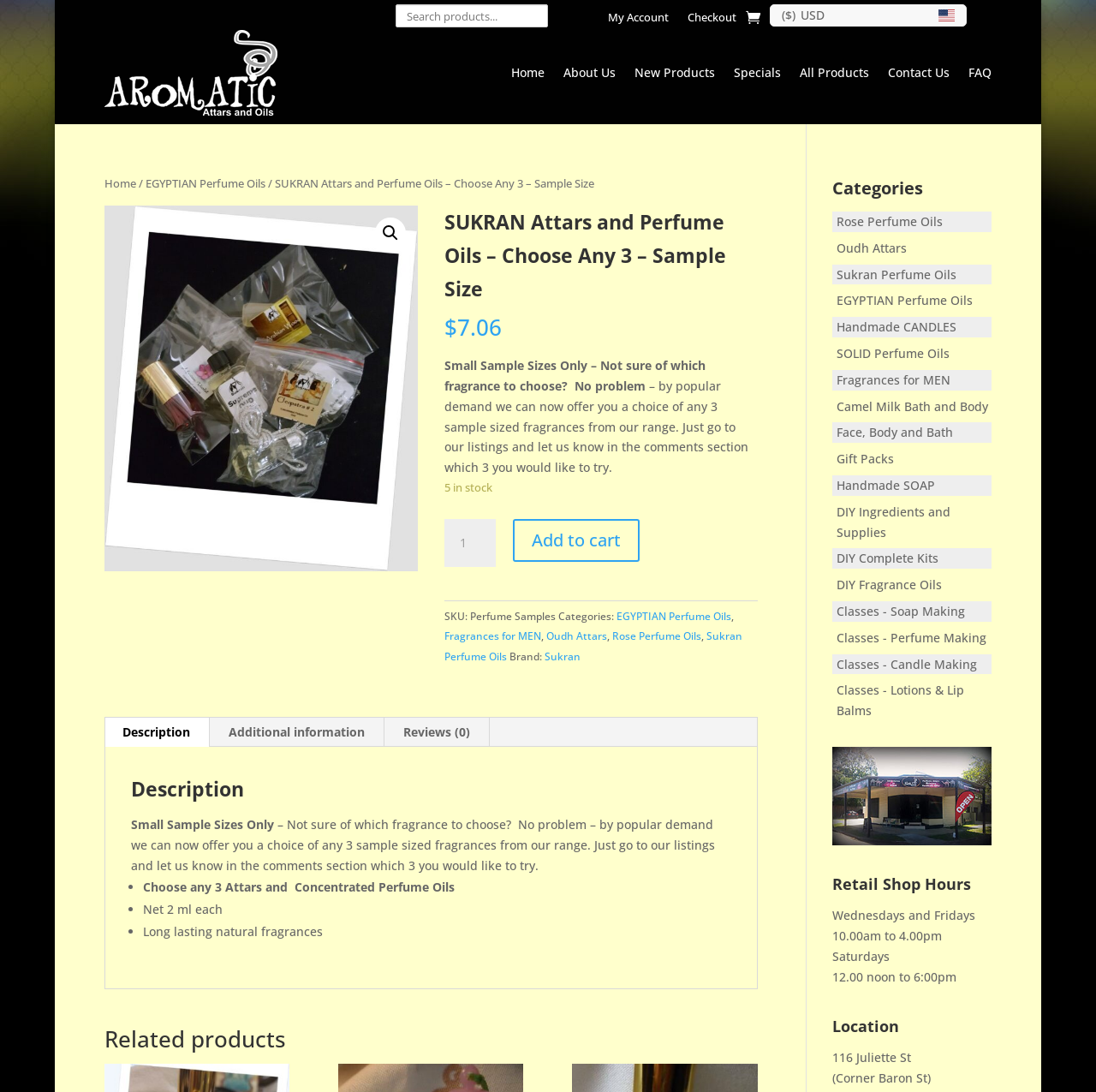What is the minimum quantity that can be added to the cart?
Can you give a detailed and elaborate answer to the question?

The webpage provides a spin button to select the product quantity, with a minimum value of 1 and a maximum value of 5. This indicates that the user can add at least 1 unit of the product to the cart.